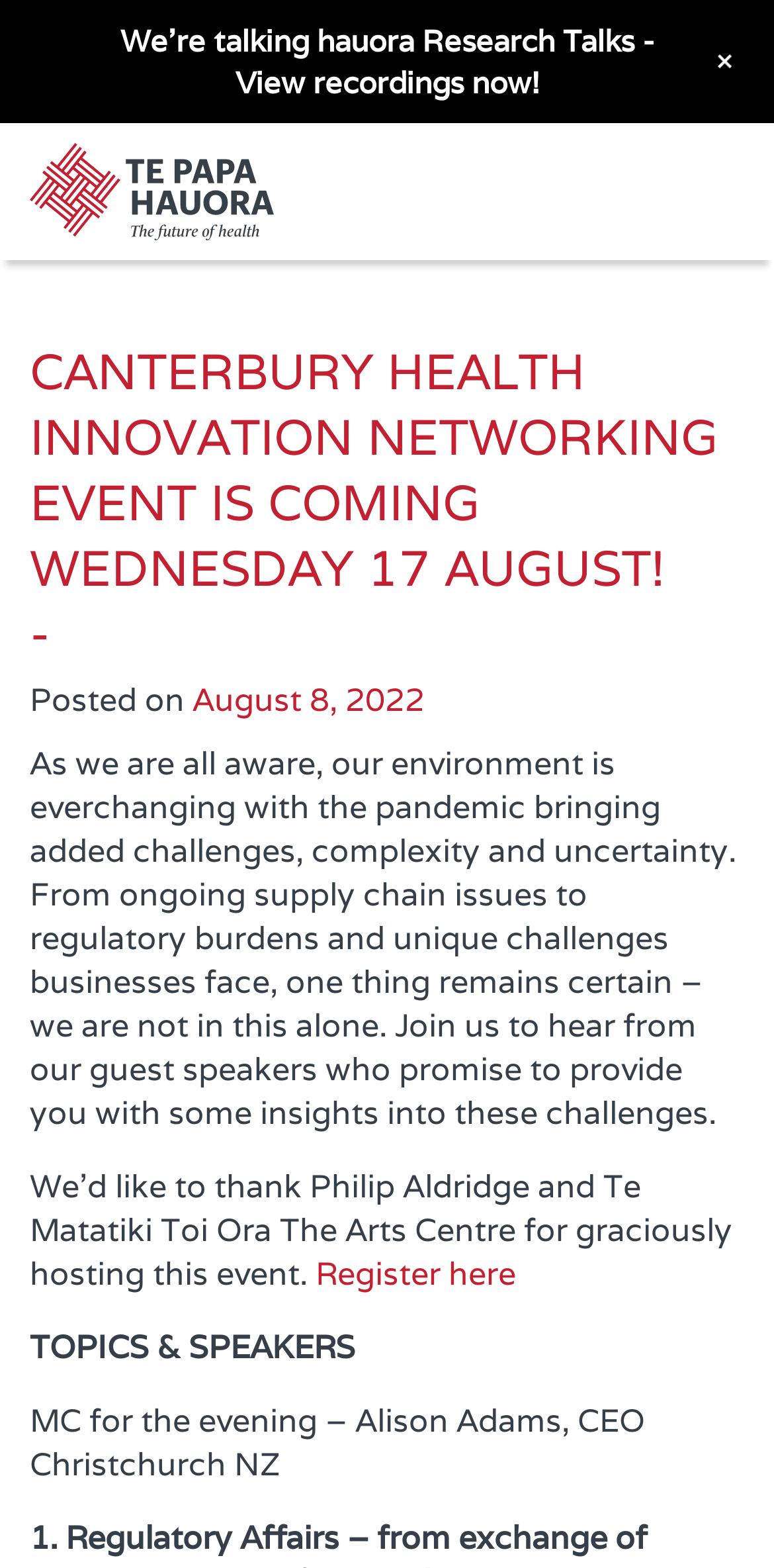Identify and provide the main heading of the webpage.

CANTERBURY HEALTH INNOVATION NETWORKING EVENT IS COMING WEDNESDAY 17 AUGUST!